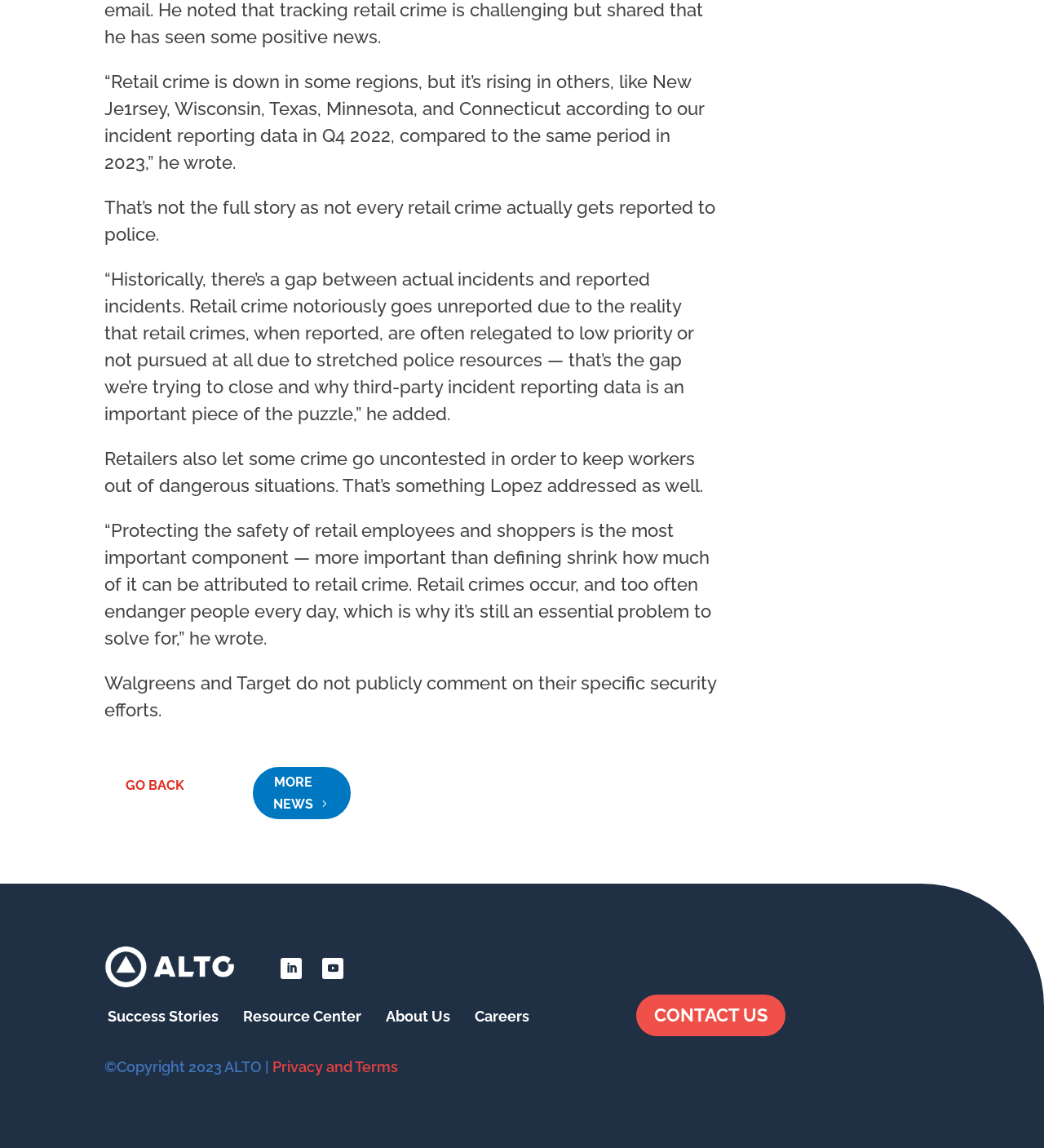Please find the bounding box coordinates for the clickable element needed to perform this instruction: "go back".

[0.108, 0.671, 0.189, 0.697]